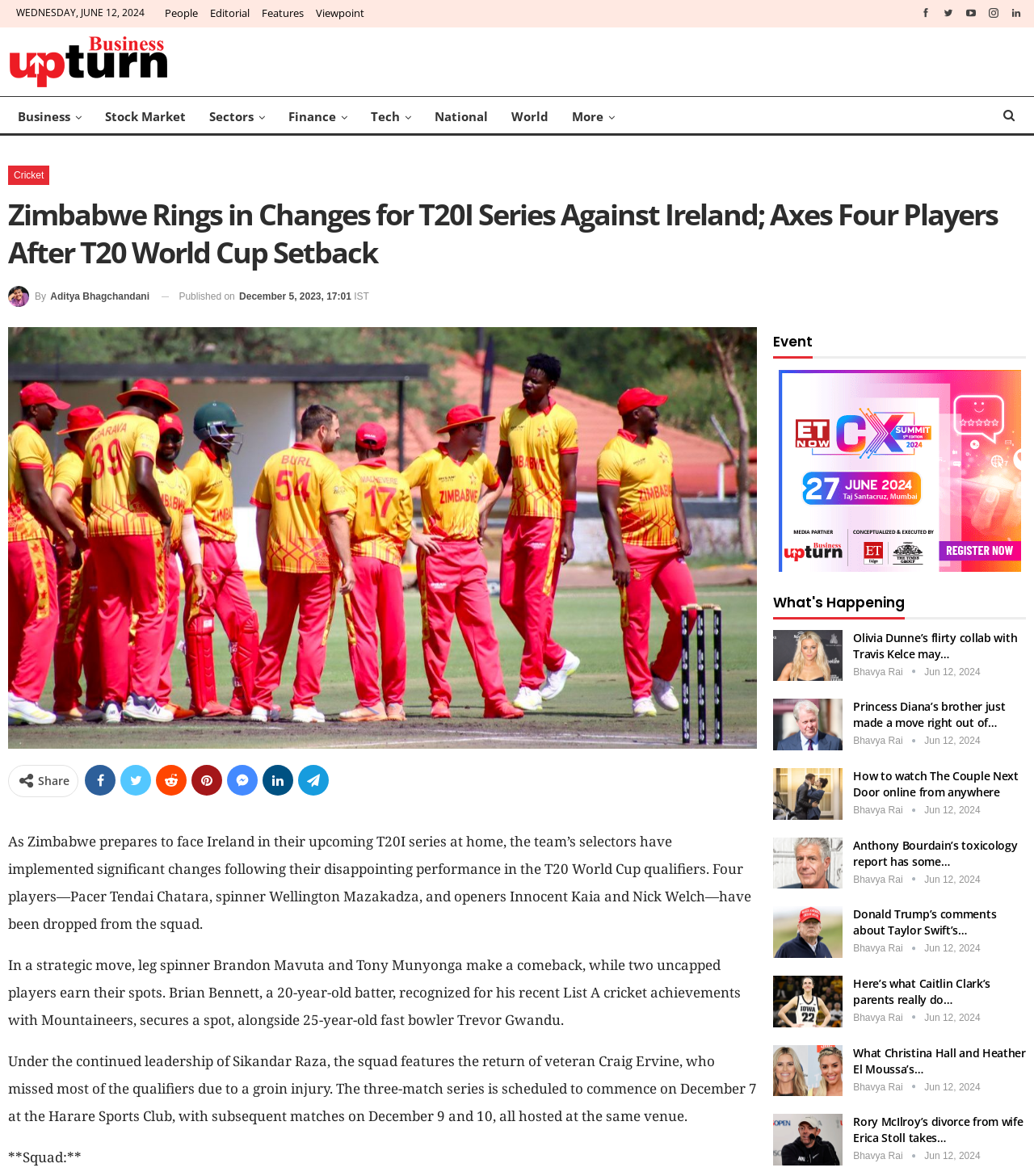Please identify the bounding box coordinates of the area that needs to be clicked to fulfill the following instruction: "Check out the ET Edge Ad."

[0.753, 0.393, 0.987, 0.405]